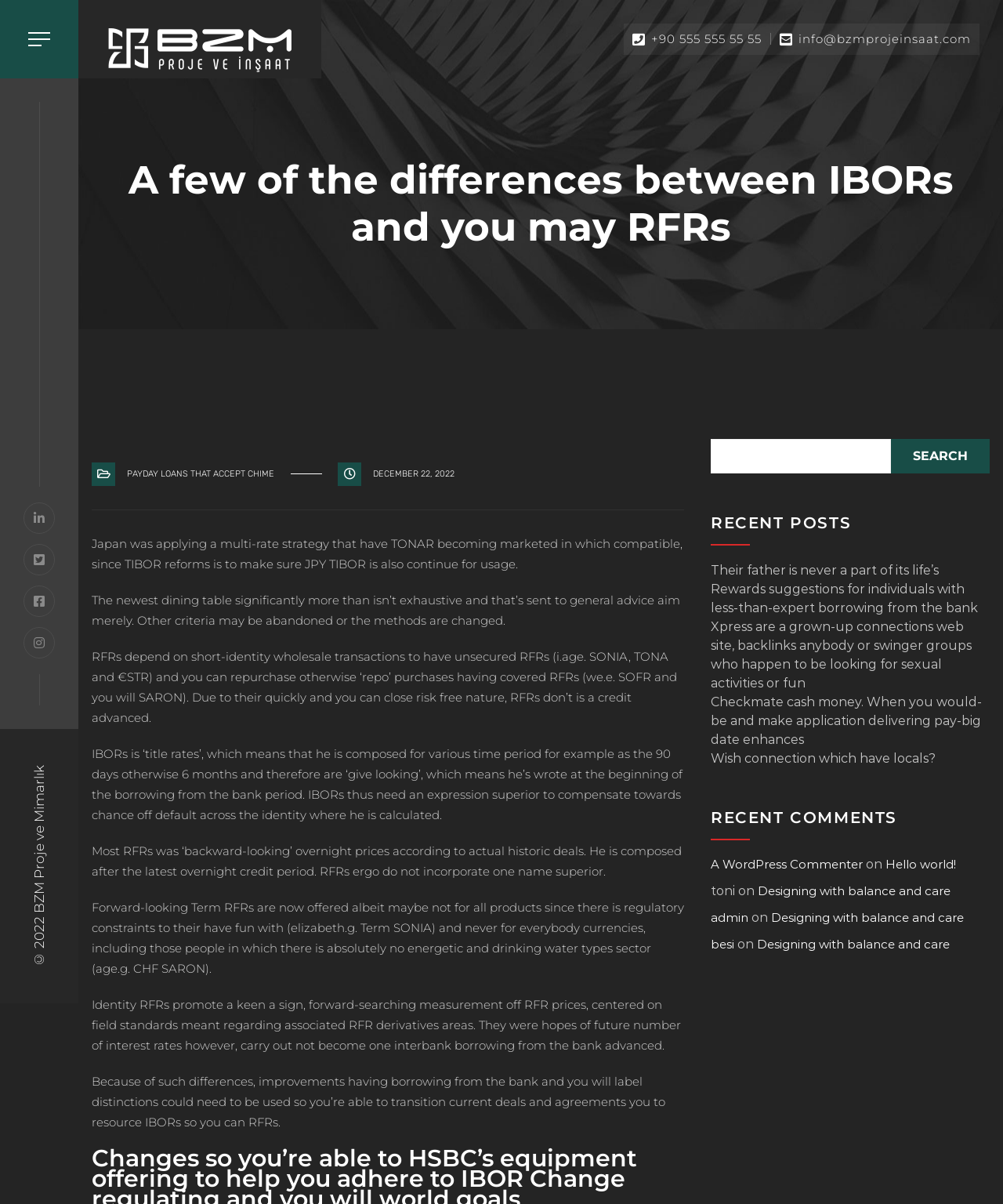Determine the main text heading of the webpage and provide its content.

A few of the differences between IBORs and you may RFRs